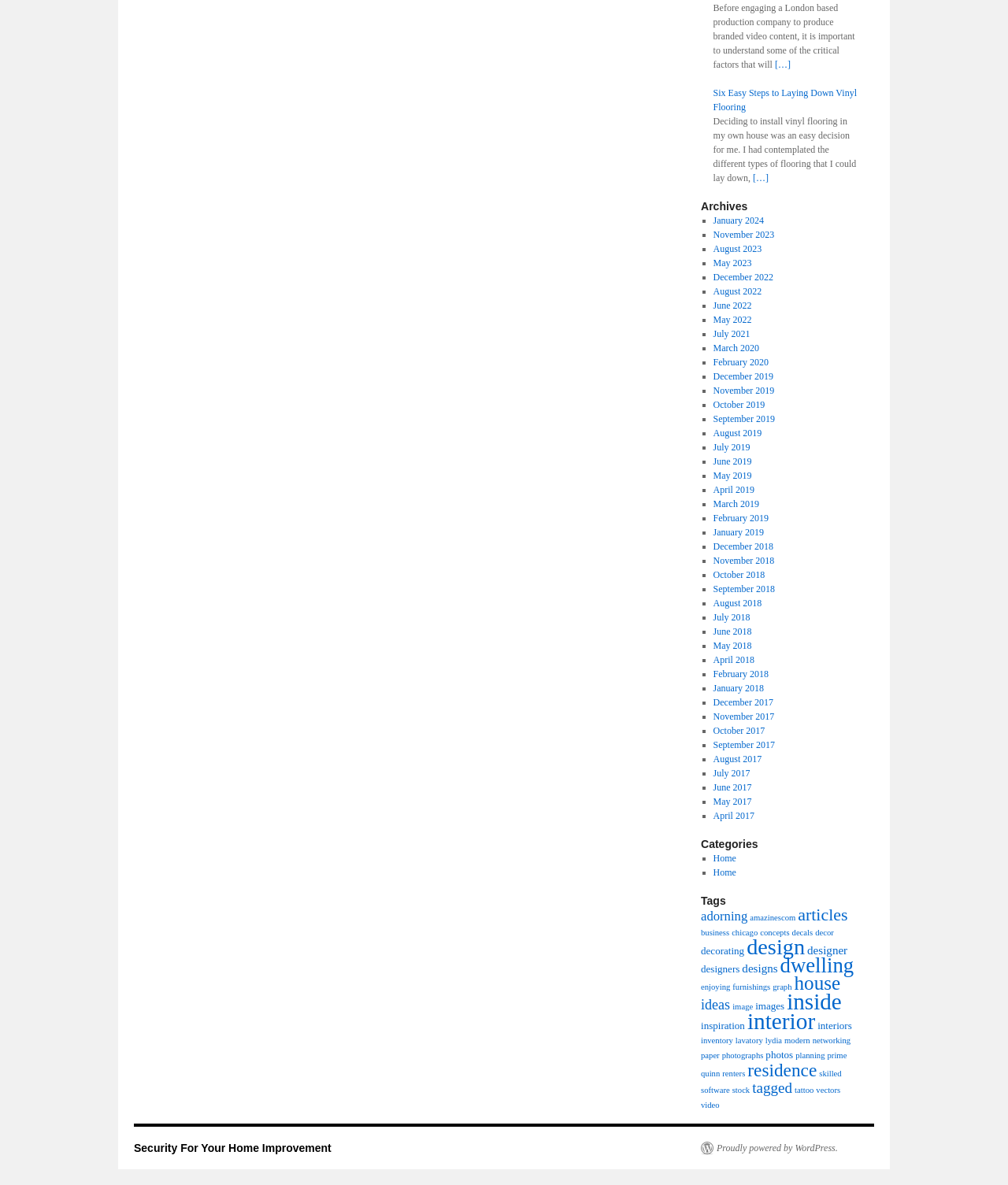What is the topic of the first article?
Give a one-word or short phrase answer based on the image.

video content